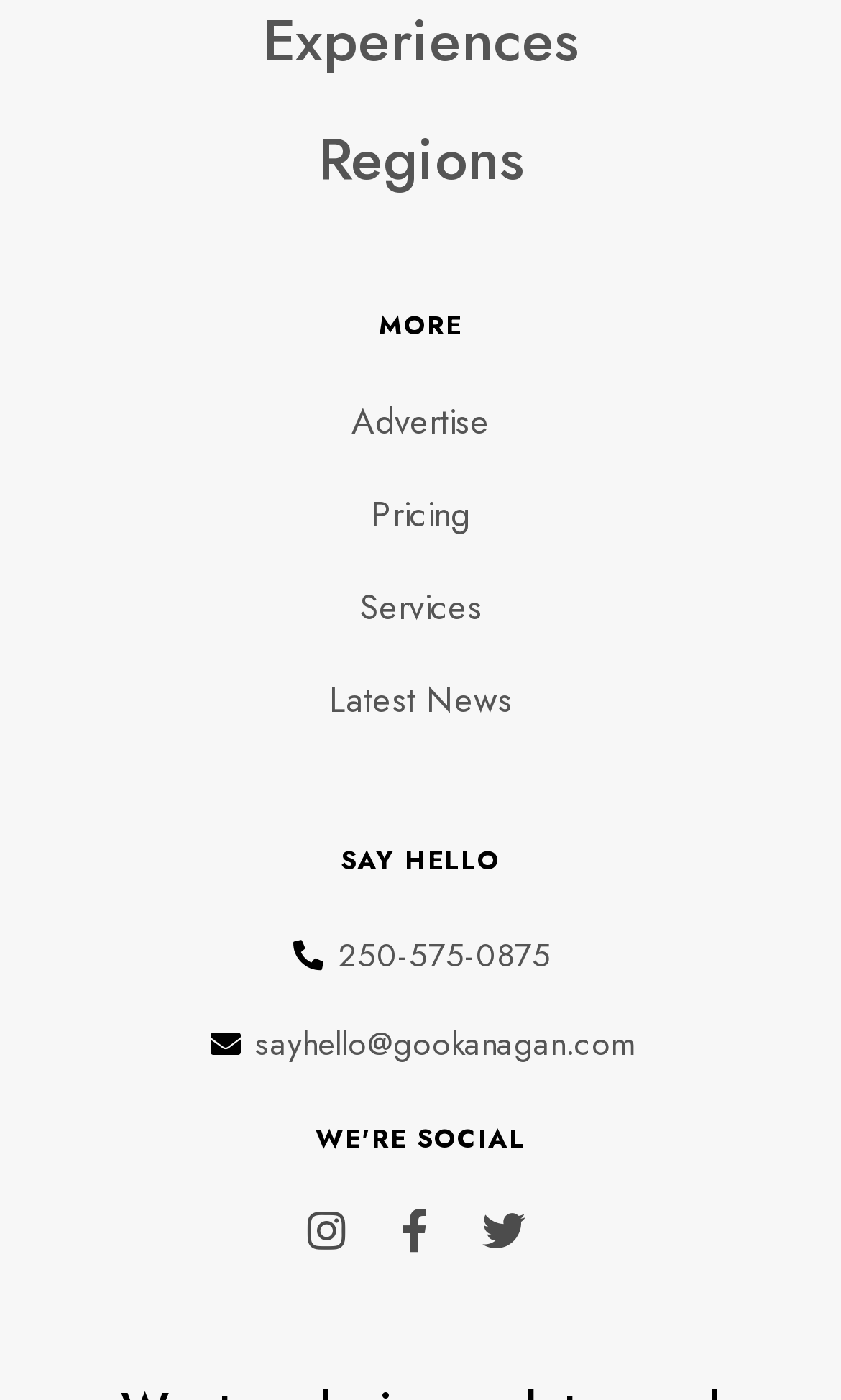Could you specify the bounding box coordinates for the clickable section to complete the following instruction: "Check social media"?

[0.356, 0.863, 0.433, 0.896]